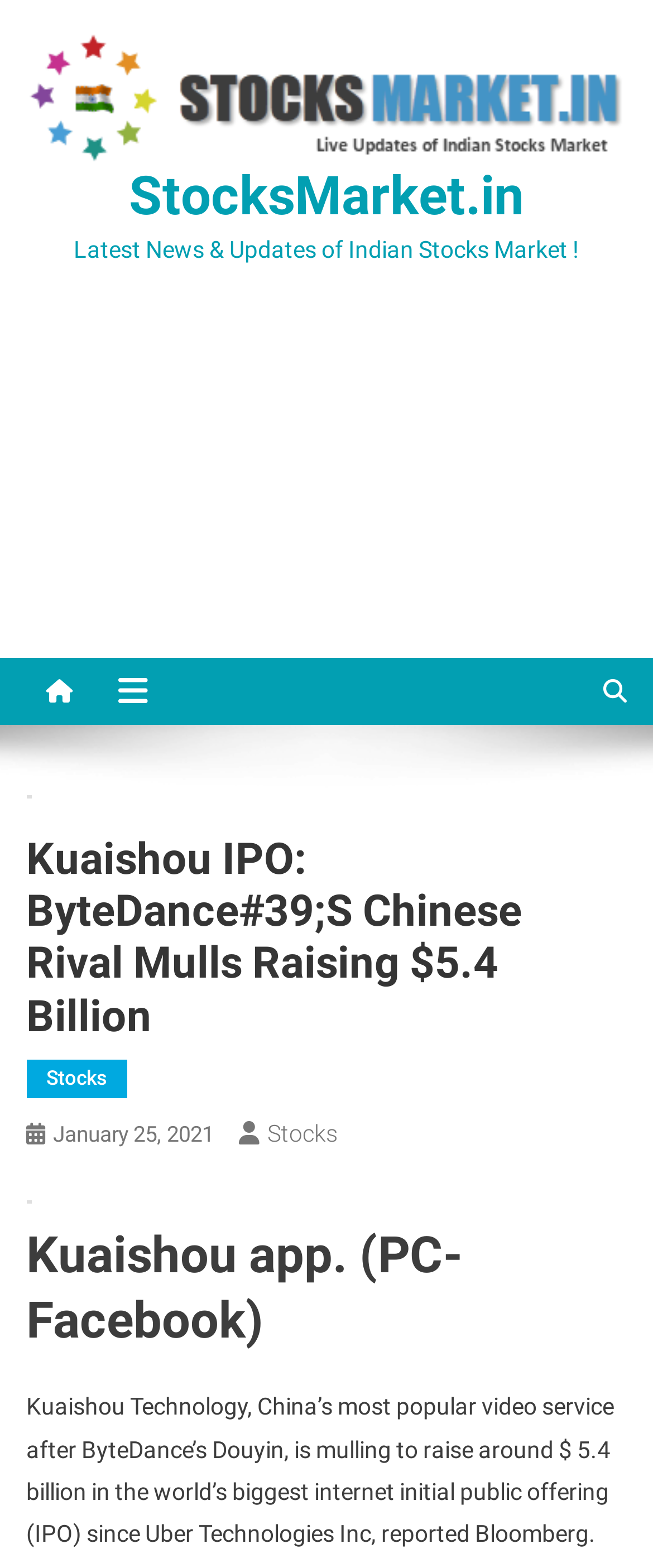Identify and provide the text content of the webpage's primary headline.

Kuaishou IPO: ByteDance#39;S Chinese Rival Mulls Raising $5.4 Billion